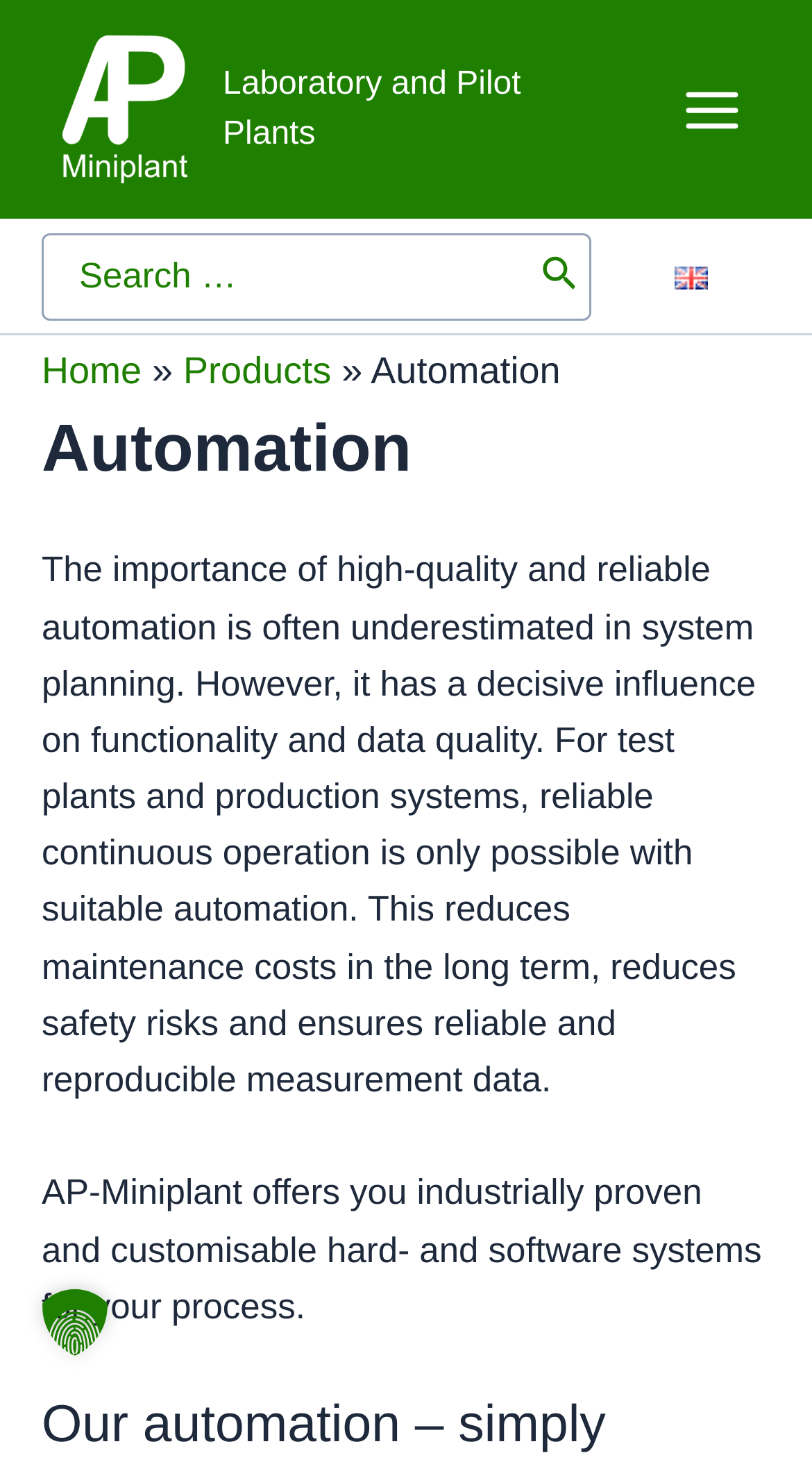Is there a search function available?
Look at the image and respond with a one-word or short-phrase answer.

Yes